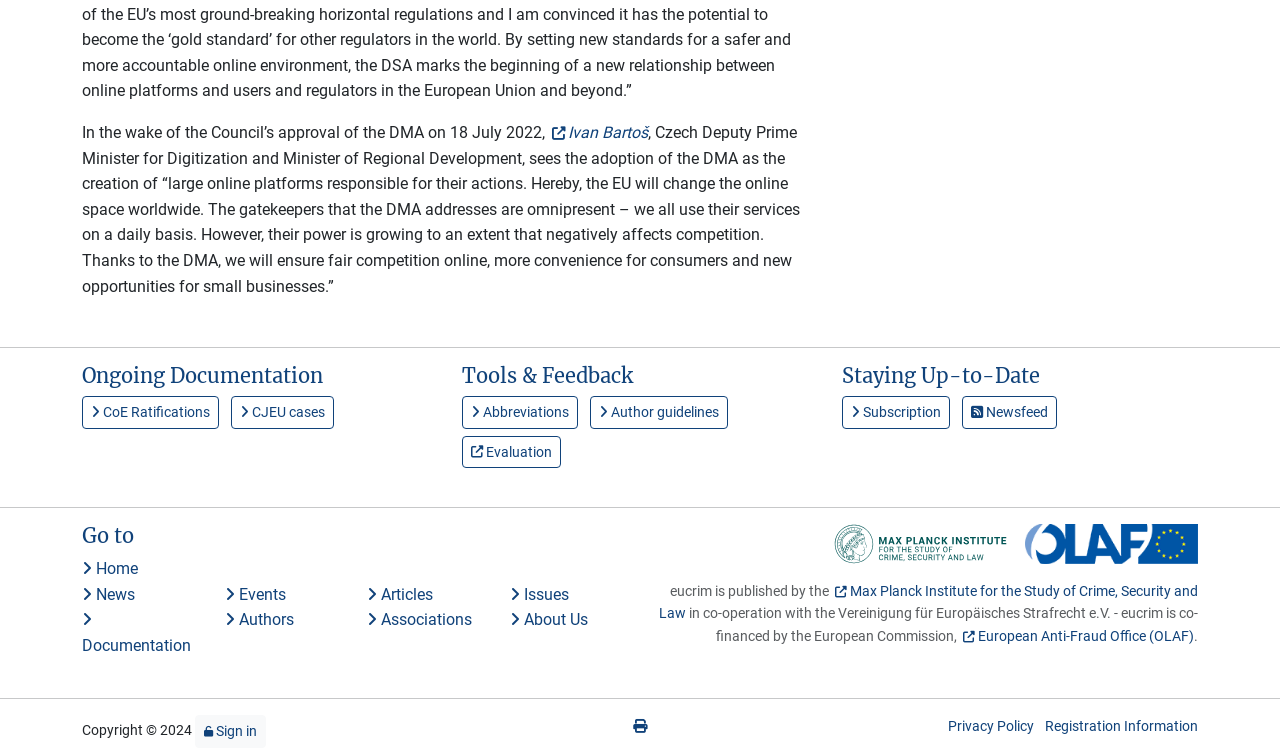Please specify the bounding box coordinates of the clickable region to carry out the following instruction: "Visit CoE Ratifications". The coordinates should be four float numbers between 0 and 1, in the format [left, top, right, bottom].

[0.064, 0.525, 0.171, 0.568]